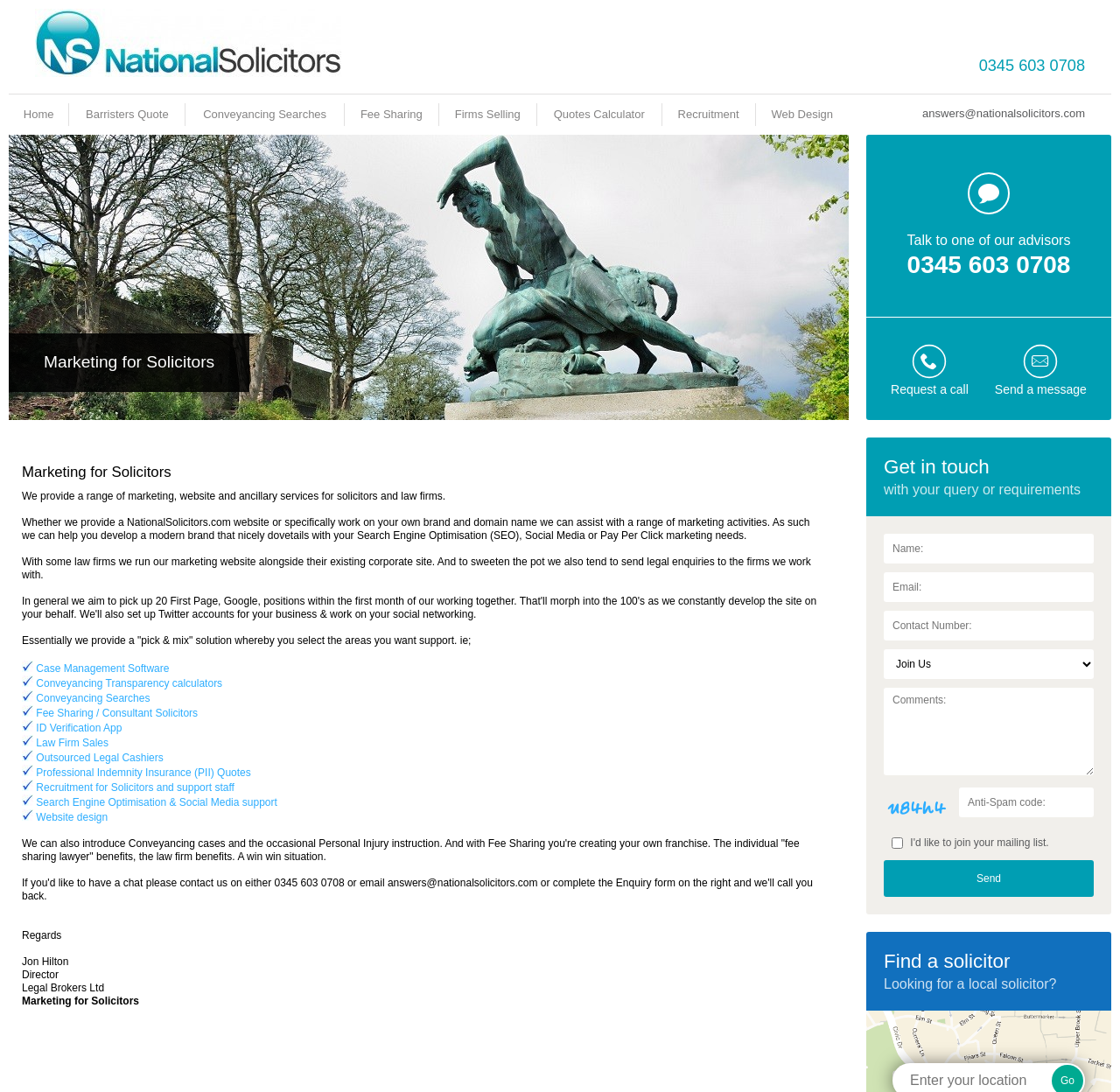Indicate the bounding box coordinates of the element that needs to be clicked to satisfy the following instruction: "Request a call". The coordinates should be four float numbers between 0 and 1, i.e., [left, top, right, bottom].

[0.795, 0.35, 0.865, 0.363]